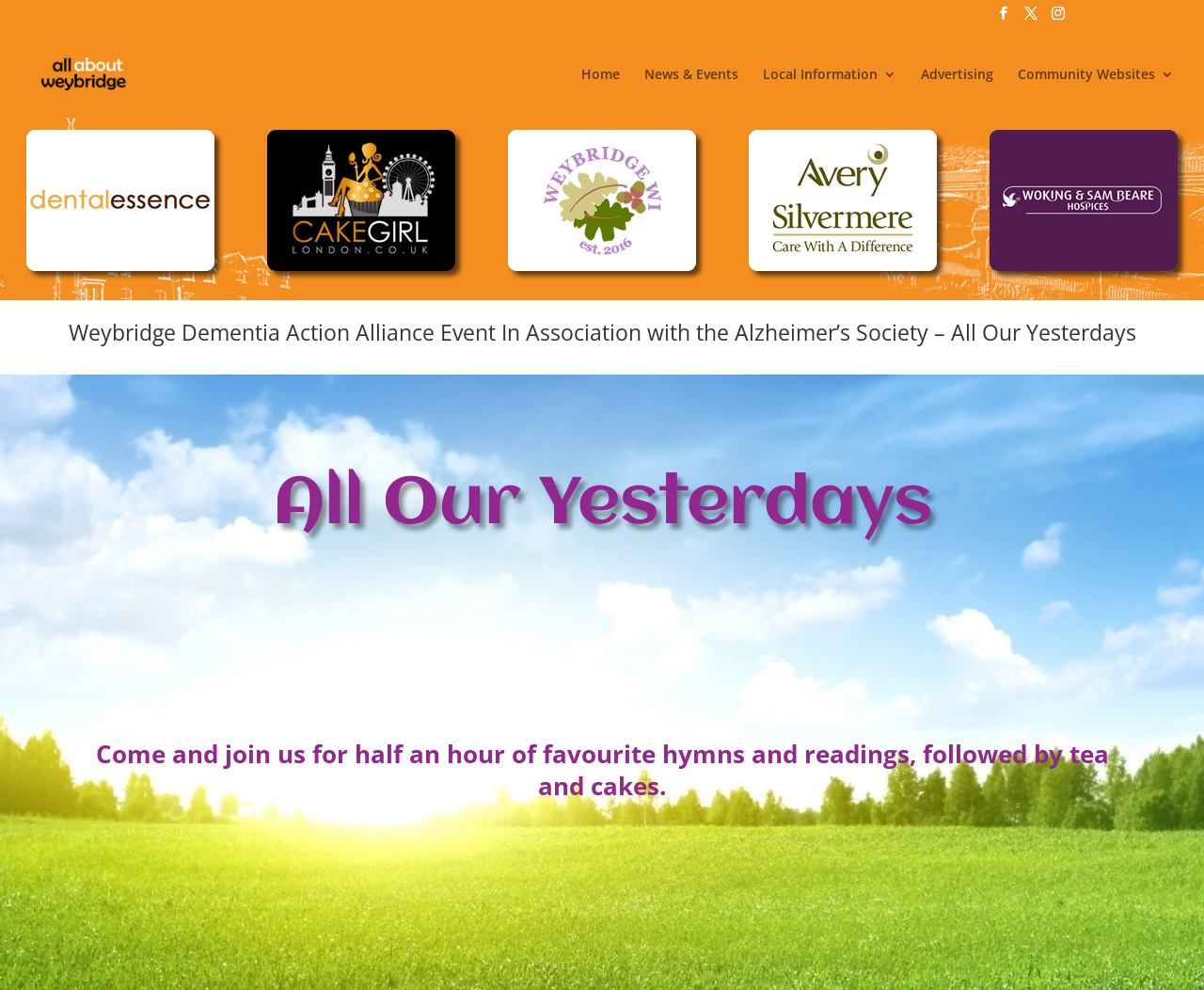Your task is to extract the text of the main heading from the webpage.

Weybridge Dementia Action Alliance Event In Association with the Alzheimer’s Society – All Our Yesterdays